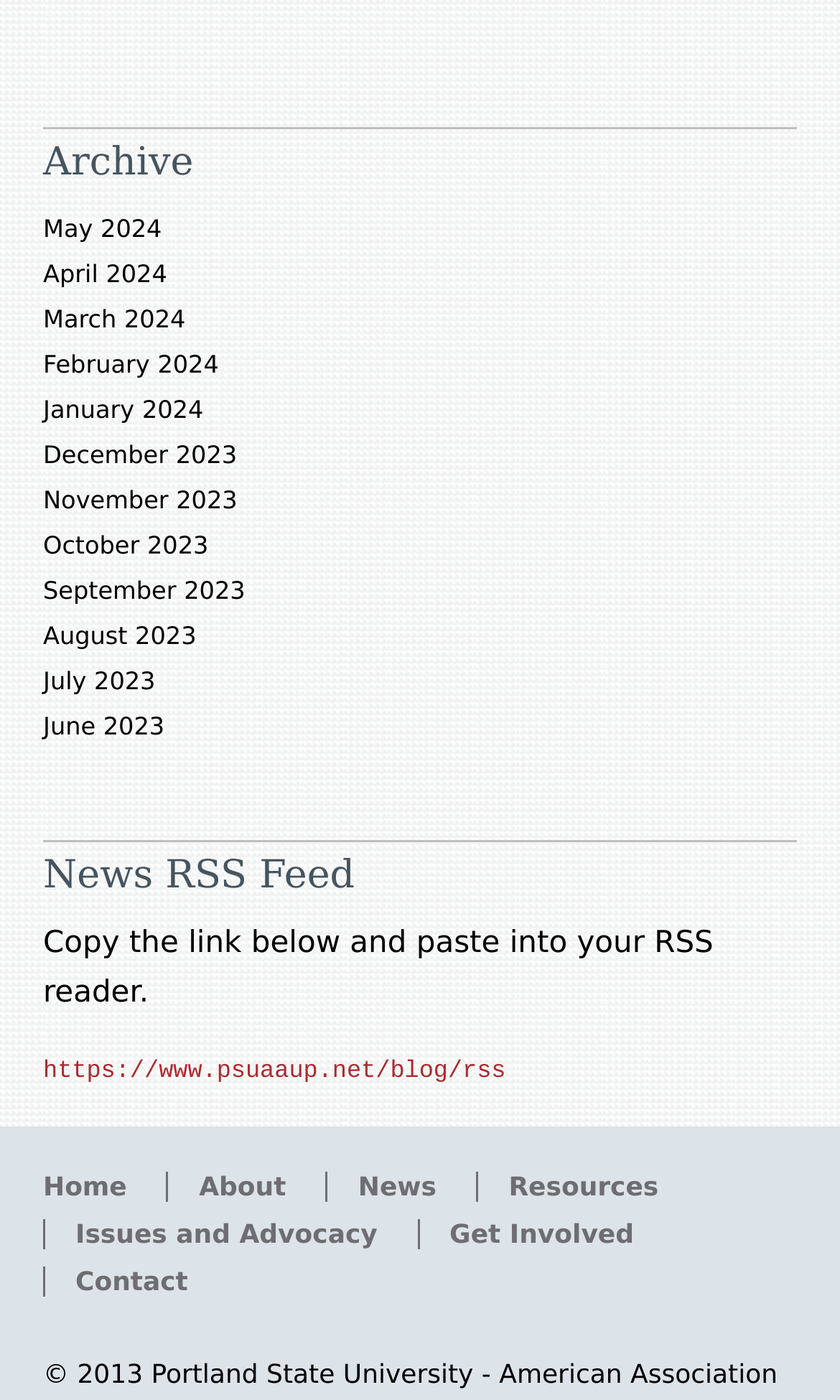Find the bounding box coordinates of the element you need to click on to perform this action: 'View news archive'. The coordinates should be represented by four float values between 0 and 1, in the format [left, top, right, bottom].

[0.051, 0.091, 0.949, 0.136]